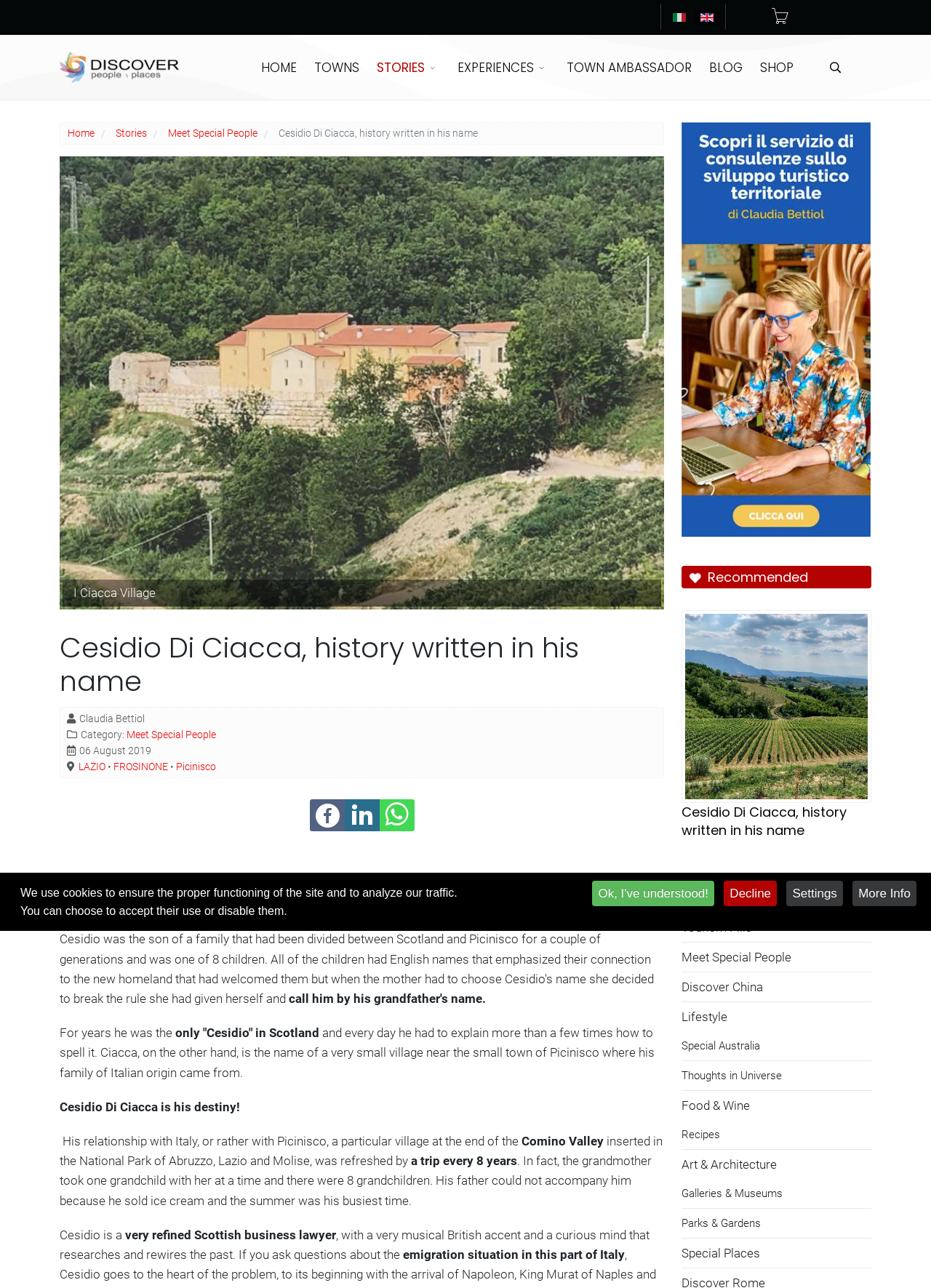Could you provide the bounding box coordinates for the portion of the screen to click to complete this instruction: "Go to Home page"?

[0.271, 0.027, 0.328, 0.078]